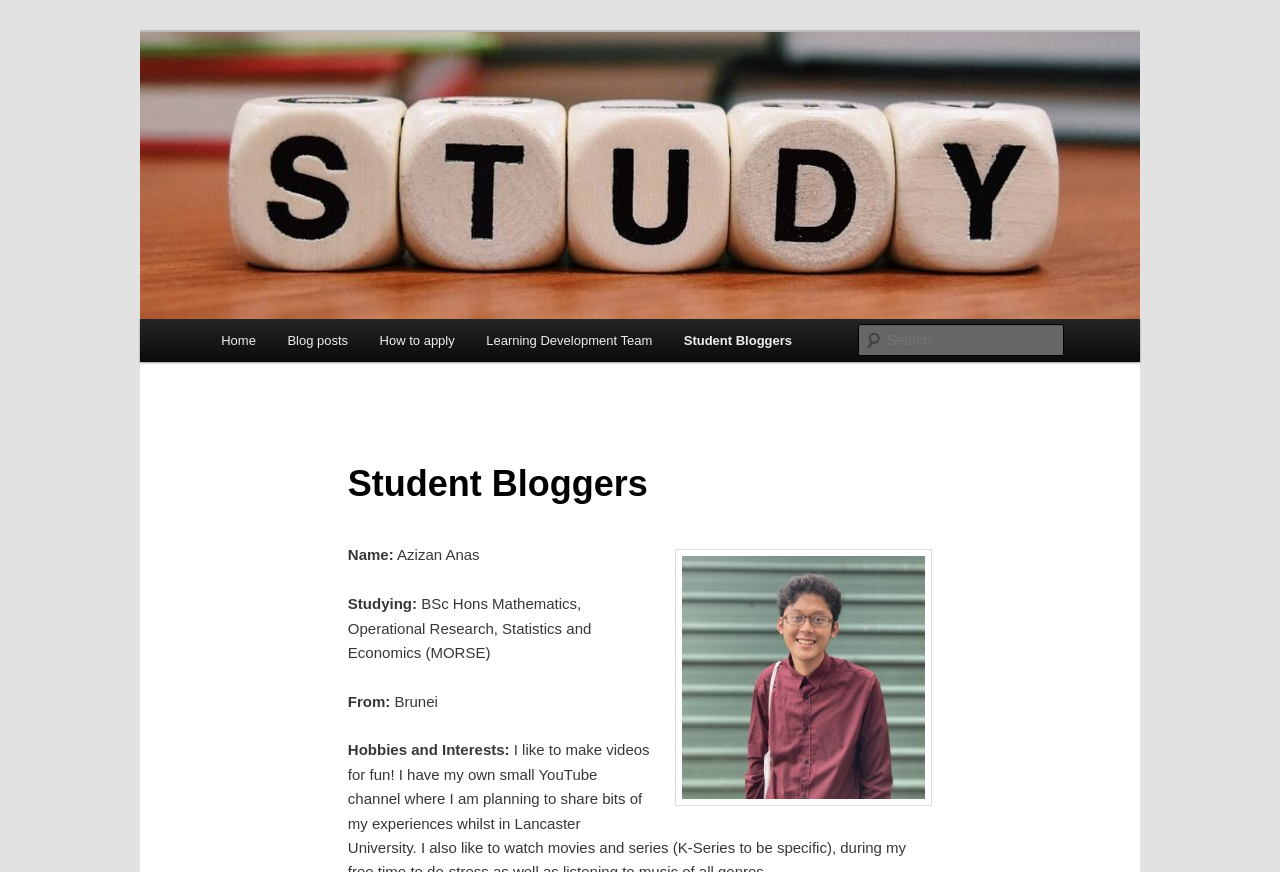Please find and give the text of the main heading on the webpage.

Learning Development Study Blog